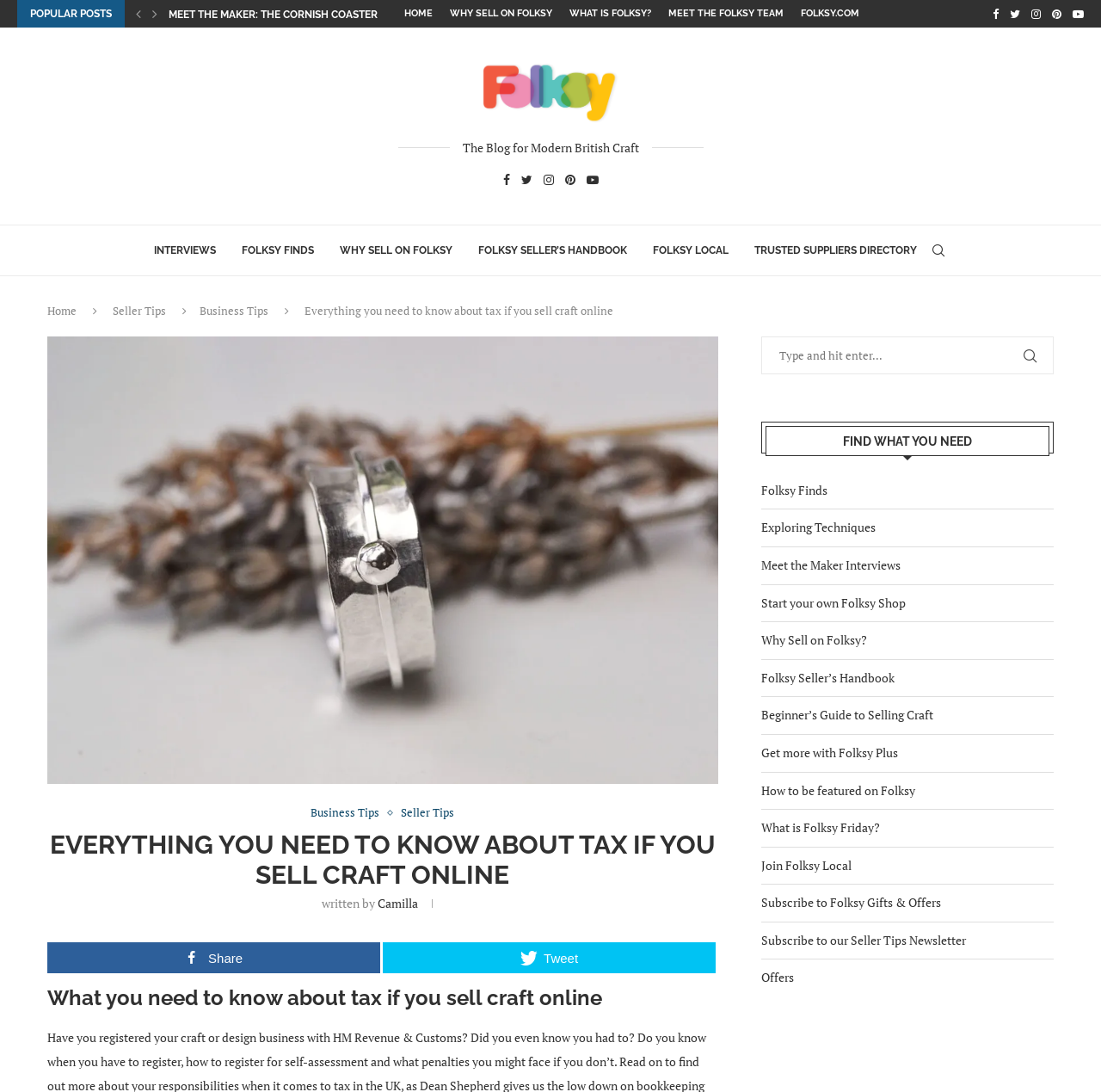Give a detailed account of the webpage.

This webpage is about tax information for craft sellers online, specifically on the Folksy platform. At the top, there is a section with popular posts, including "THE BEST INSTAGRAM HASHTAGS FOR CRAFT AND HANDMADE" and "CRAFT FAIR SECRETS: NOT SOLD MUCH? HERE’S WHY...". Below this section, there are links to various pages on the Folksy website, such as "HOME", "WHY SELL ON FOLKSY", and "FOLKSY.COM". 

On the top right, there are social media links to Facebook, Twitter, Instagram, Pinterest, and Youtube. Below these links, there is a section with a heading "The Blog for Modern British Craft" and links to Facebook, Twitter, Instagram, Pinterest, and Youtube again.

The main content of the webpage is an article titled "EVERYTHING YOU NEED TO KNOW ABOUT TAX IF YOU SELL CRAFT ONLINE". The article has a heading and a subheading "What you need to know about tax if you sell craft online" and is written by Camilla. There are also links to share the article on social media platforms.

On the right side of the webpage, there is a search bar and a section with links to various topics, such as "Folksy Finds", "Exploring Techniques", and "Meet the Maker Interviews". There are also links to resources for sellers, including "Folksy Seller’s Handbook" and "Beginner’s Guide to Selling Craft".